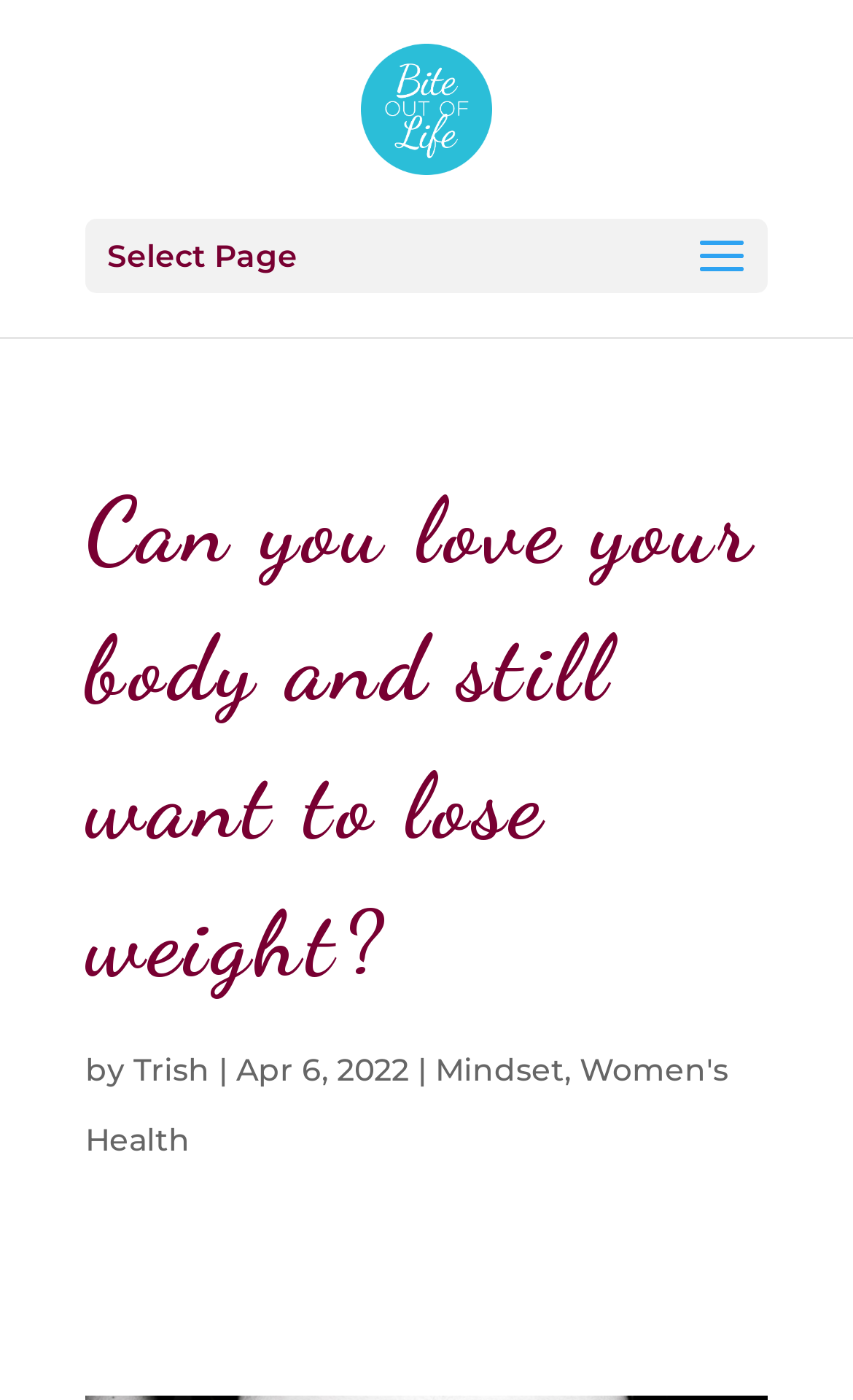What is the name of the author of this article?
Give a comprehensive and detailed explanation for the question.

The author's name can be found in the middle section of the webpage, where it says 'by Trish'.